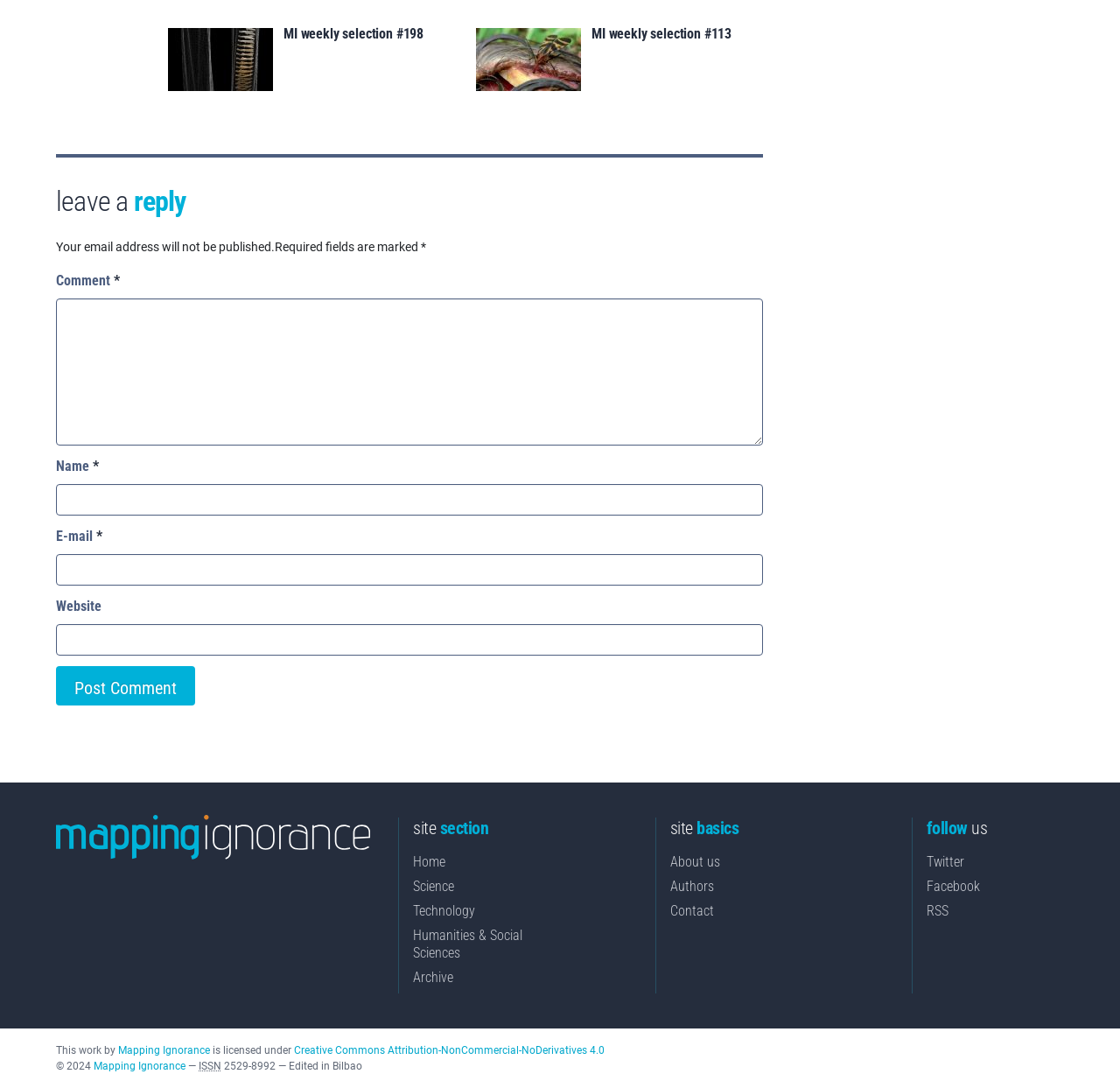What is the ISSN of the website?
Please look at the screenshot and answer using one word or phrase.

2529-8992